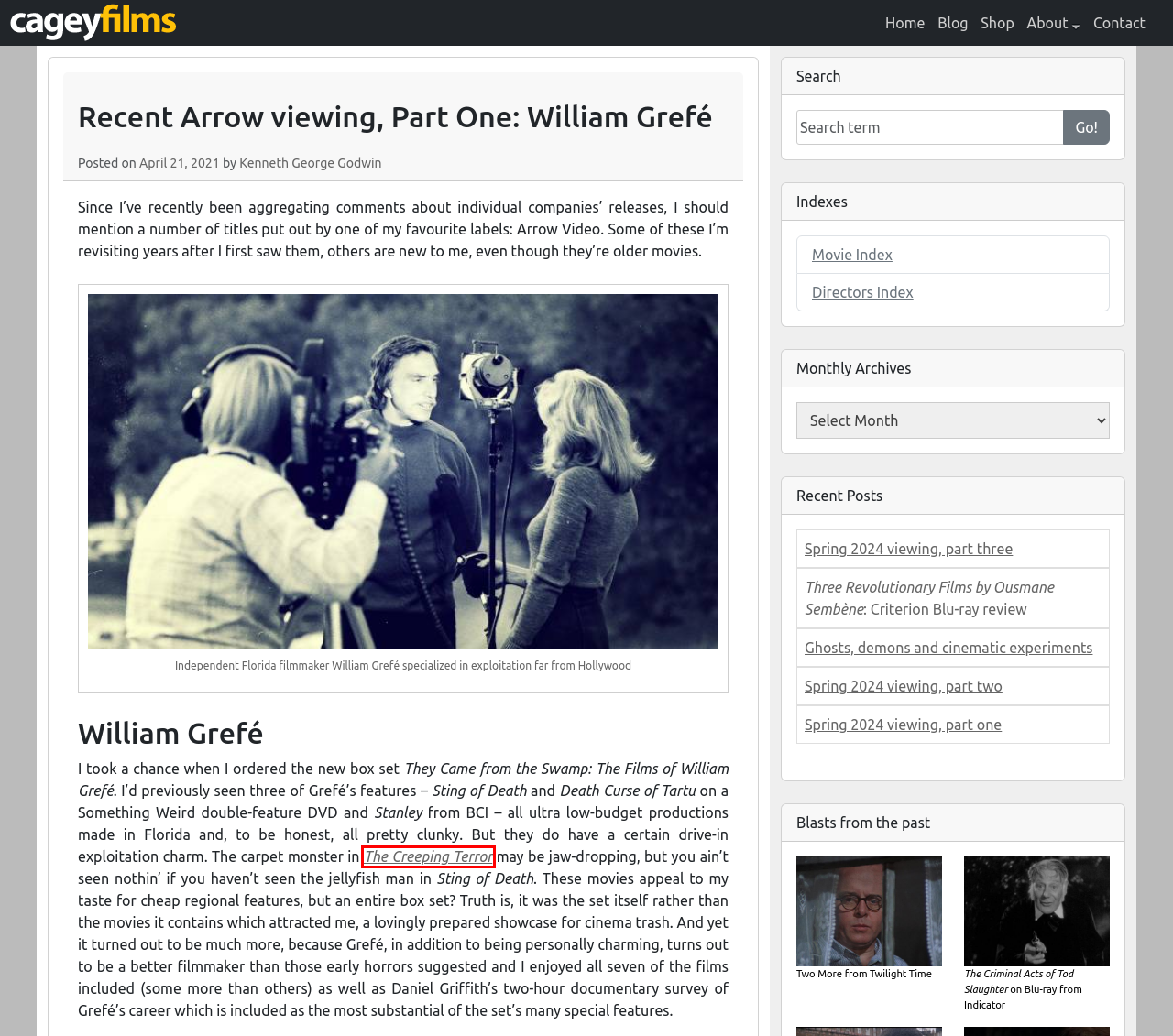You are provided with a screenshot of a webpage where a red rectangle bounding box surrounds an element. Choose the description that best matches the new webpage after clicking the element in the red bounding box. Here are the choices:
A. Spring 2024 viewing, part two | Cagey Films
B. The Criminal Acts of Tod Slaughter on Blu-ray from Indicator | Cagey Films
C. Two More from Twilight Time | Cagey Films
D. Home
E. Spring 2024 viewing, part one | Cagey Films
F. CageyFilms Books | Cagey Films
G. Creeps be creeping | Cagey Films
H. Kenneth George Godwin | Cagey Films

G